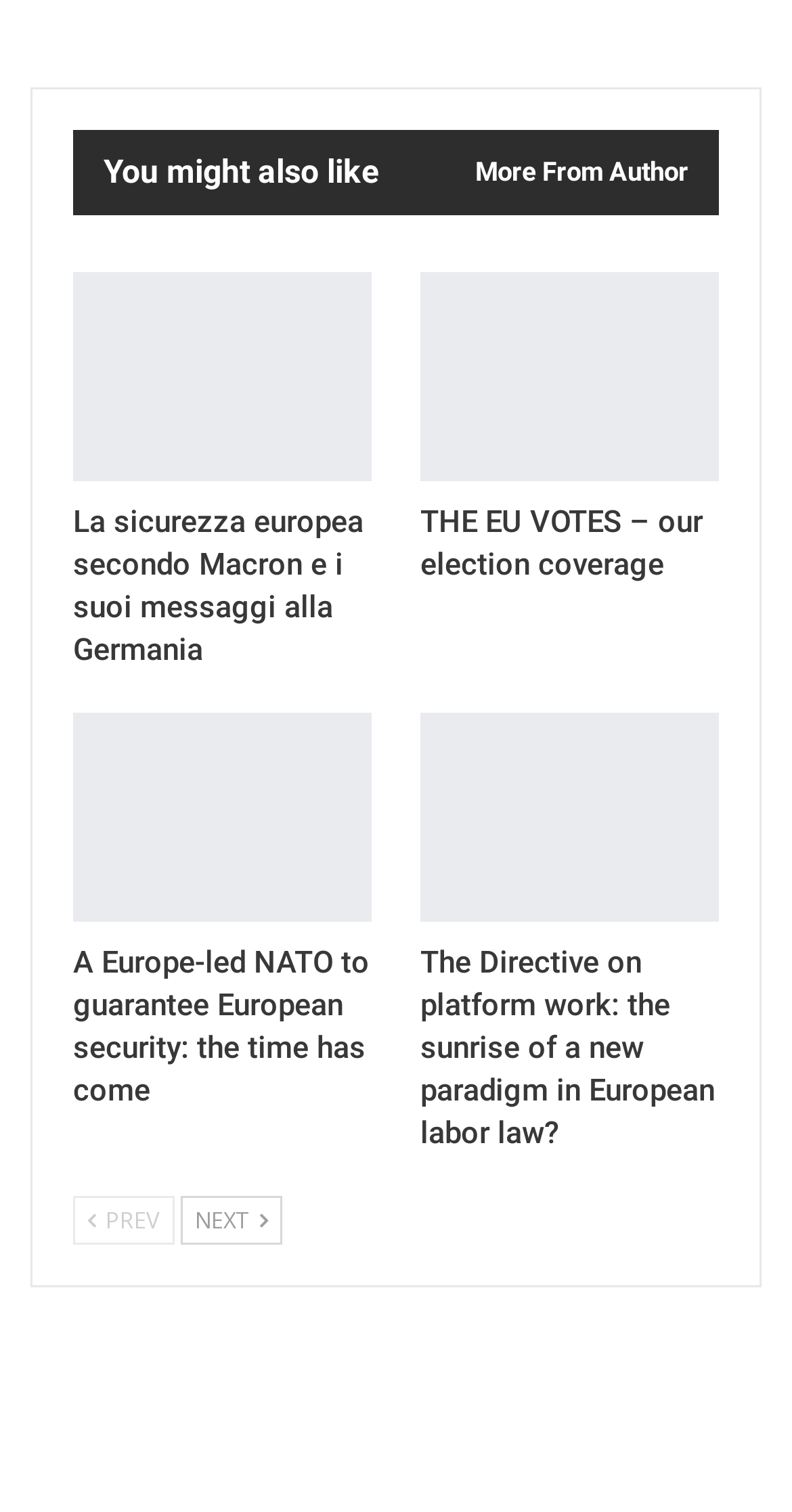Answer the question in a single word or phrase:
What is the text of the first link?

You might also like